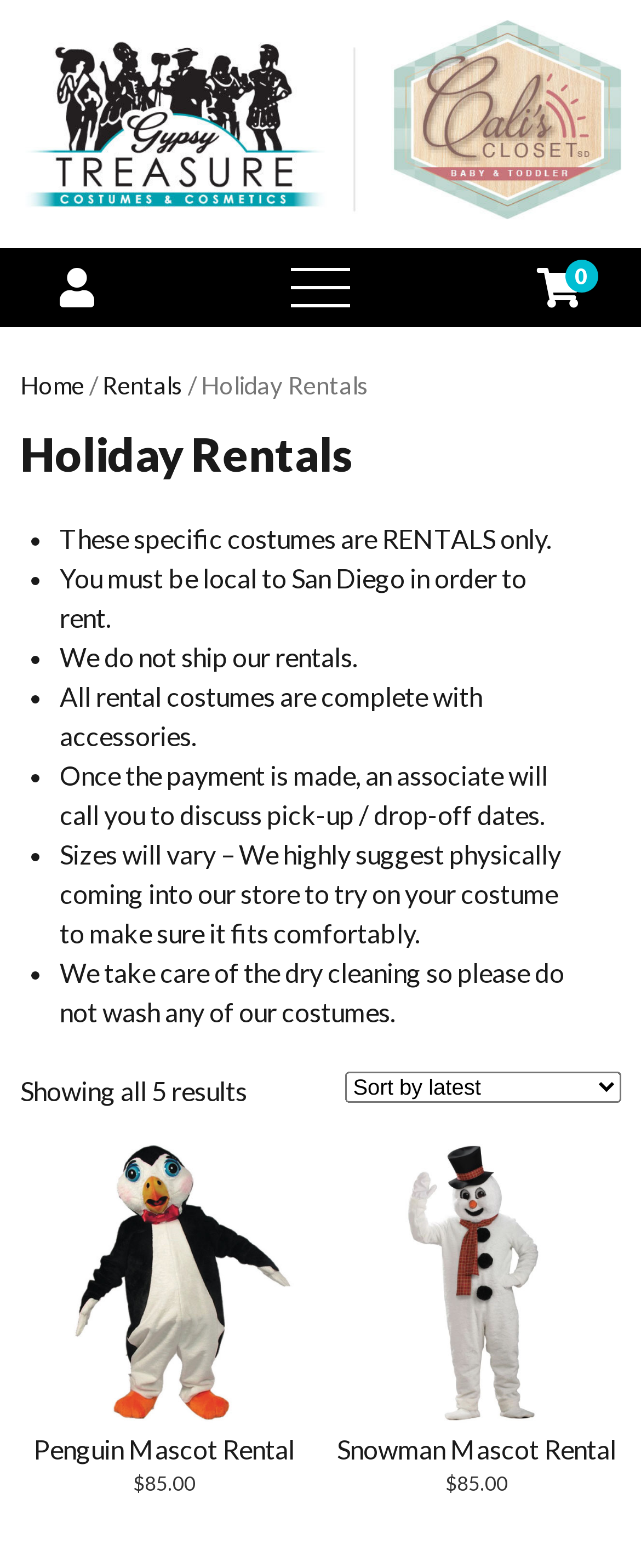Use a single word or phrase to answer the following:
What is not allowed with rented costumes?

Washing